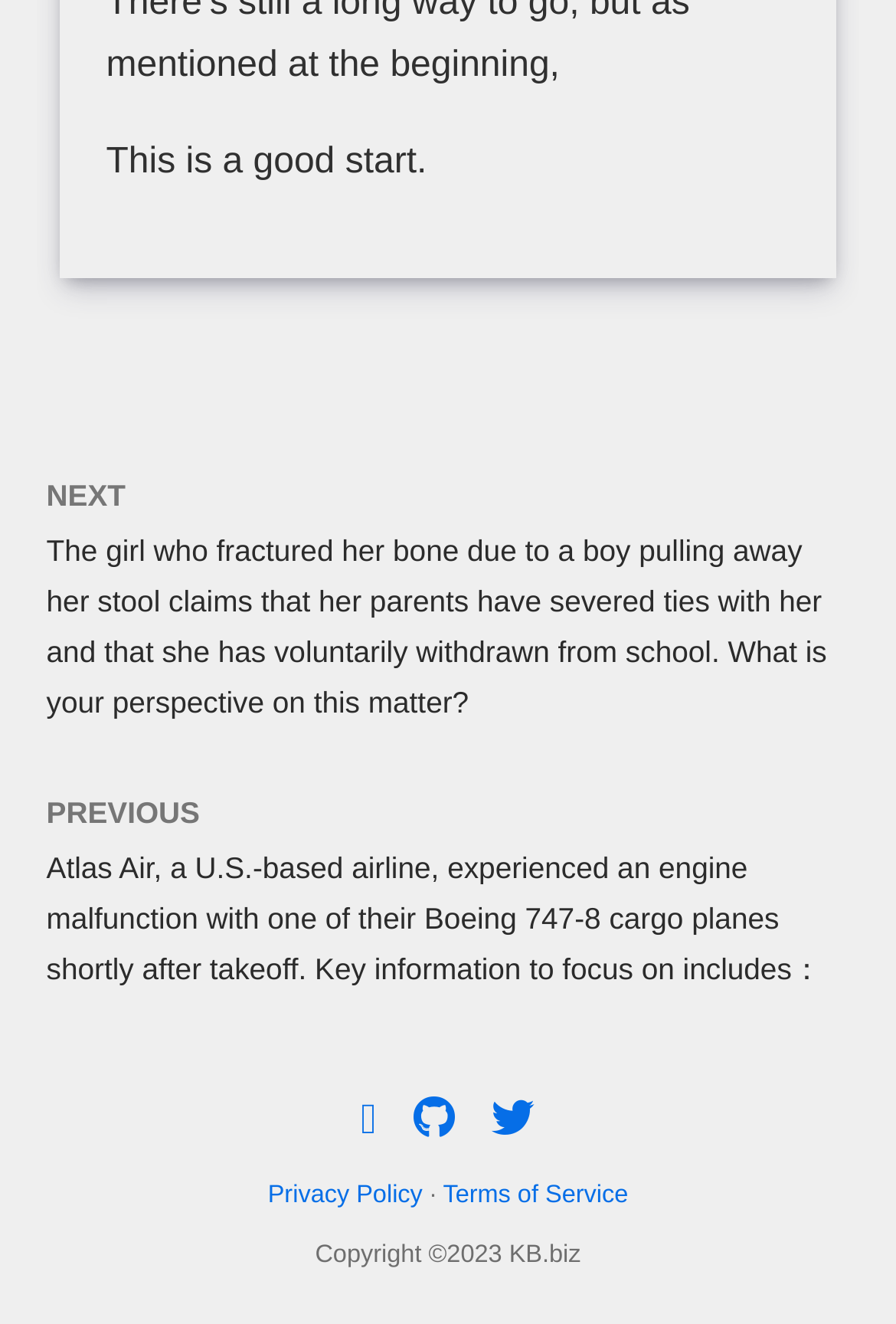What is the copyright year of the webpage?
Ensure your answer is thorough and detailed.

The copyright information at the bottom of the webpage indicates that the copyright year is 2023, and it belongs to KB.biz.